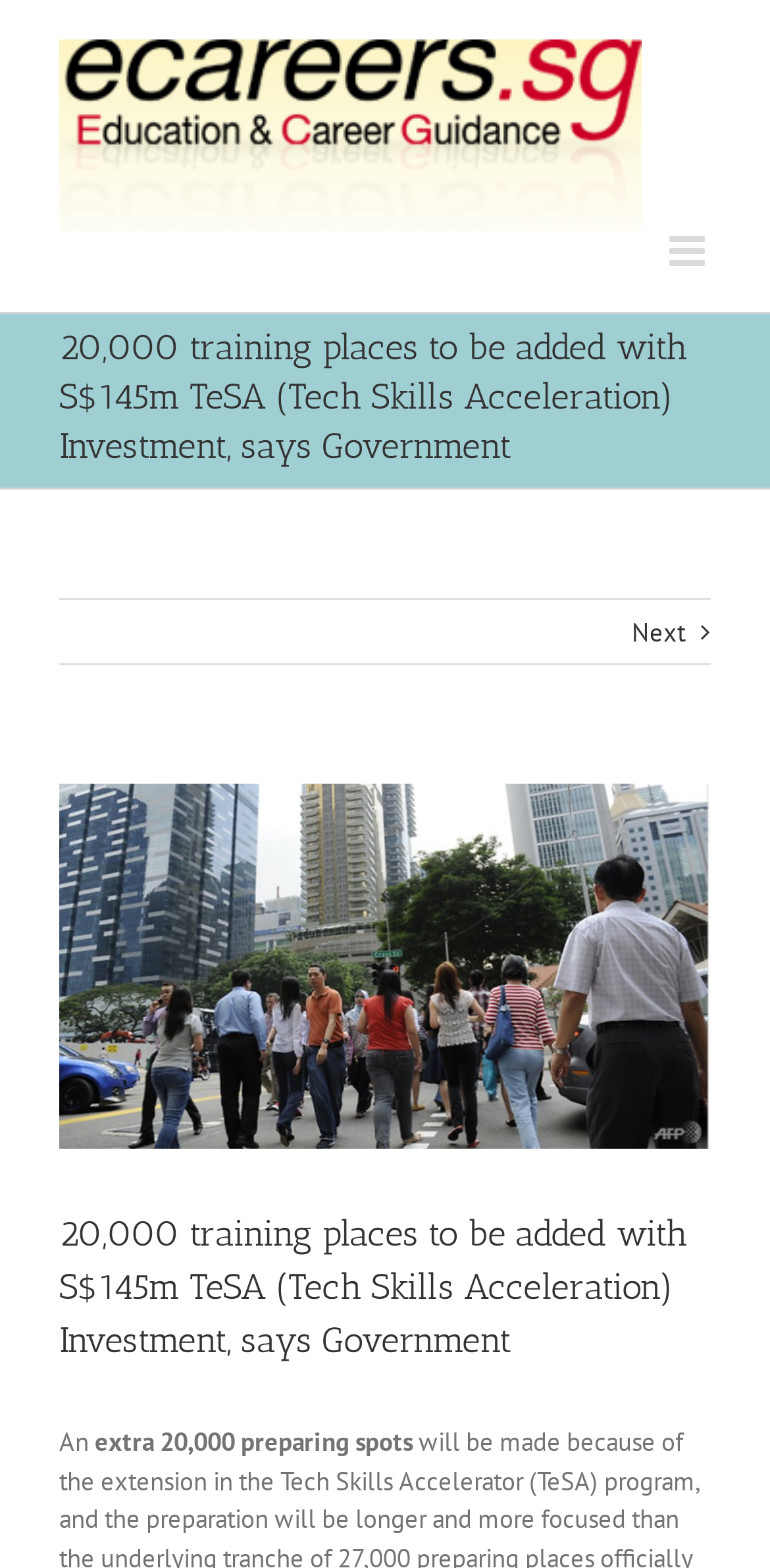What is the name of the logo on the top left?
Please answer the question with a single word or phrase, referencing the image.

Careers Singapore Logo